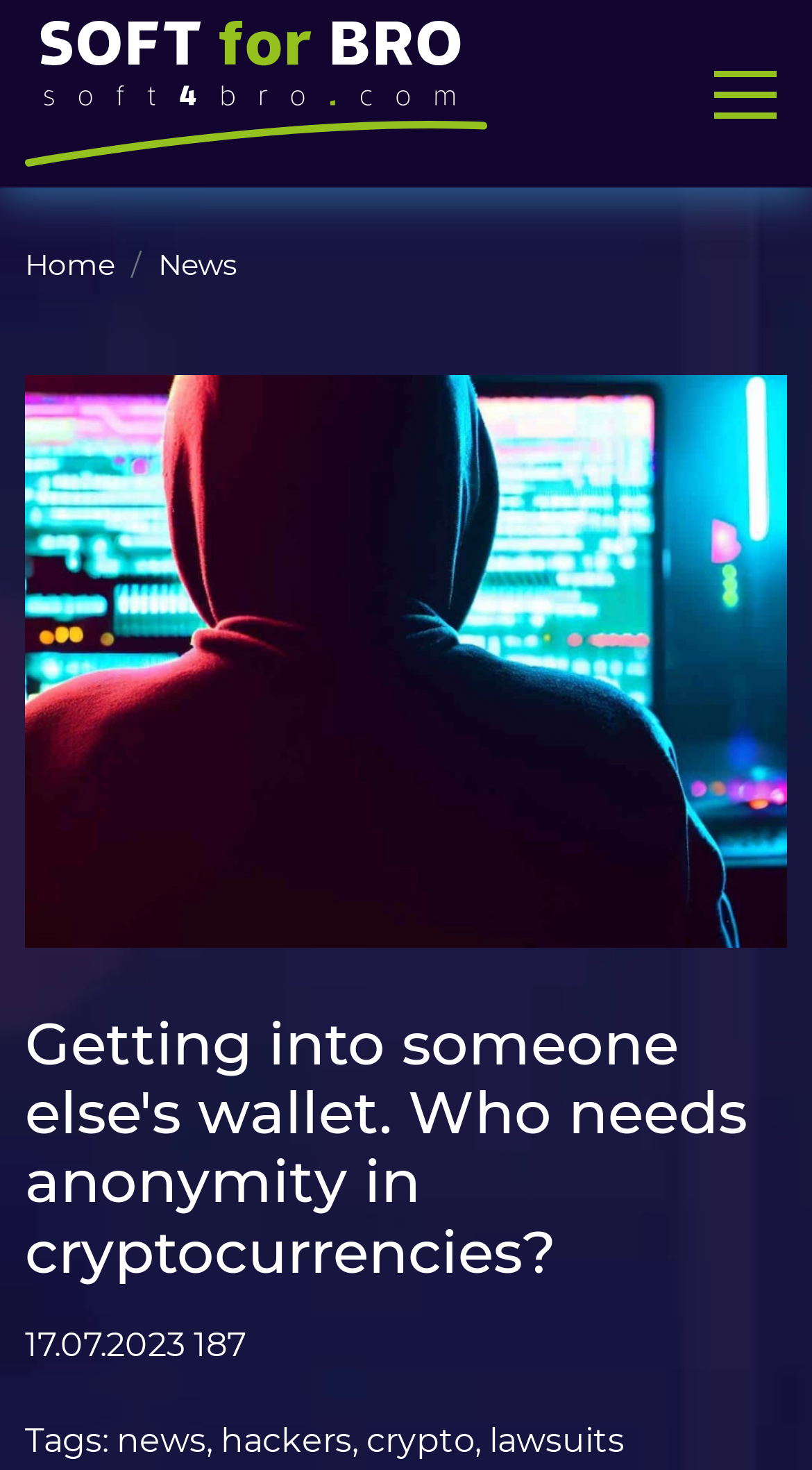Describe the webpage meticulously, covering all significant aspects.

The webpage appears to be a news article about the launch of a new platform for trading data about cryptocurrency wallet owners, which has raised ethical concerns. 

At the top left of the page, there is a link to "Soft4Bro" accompanied by an image with the same name. Below this, there is a navigation menu with links to "Home", "News", "Software", "Instructions", "About us", and "A&Q". 

On the right side of the page, there is a button labeled "SUPPORT". 

The main content of the page is a news article with a heading that reads "Getting into someone else's wallet. Who needs anonymity in cryptocurrencies?" accompanied by an image. The article's publication date, "17.07.2023", is displayed at the bottom left, along with the number of views, "187". 

Below the article's heading, there are tags listed, including "news", "hackers", "crypto", and "lawsuits", which are clickable links.